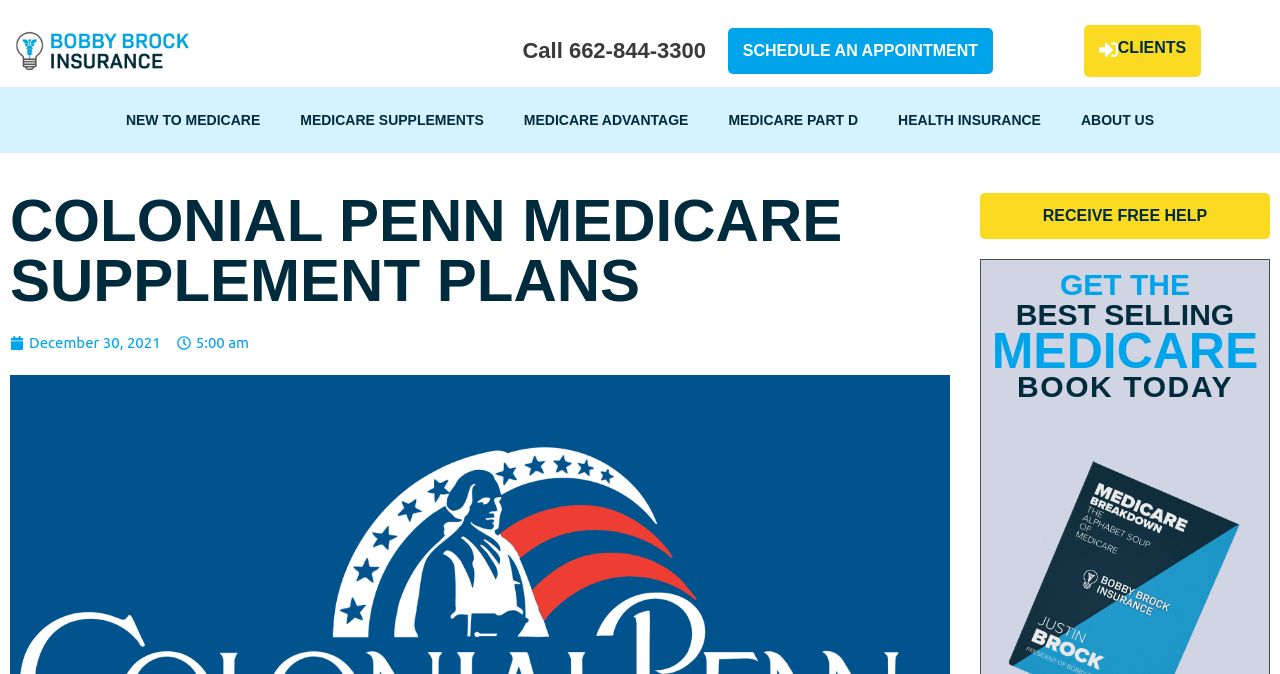What type of insurance is being sold?
Please give a detailed and elaborate answer to the question.

I inferred this by looking at the heading element that says 'COLONIAL PENN MEDICARE SUPPLEMENT PLANS' which is a prominent element on the webpage, and also by looking at the links that mention 'Medicare Supplements' and 'Medicare Advantage'.